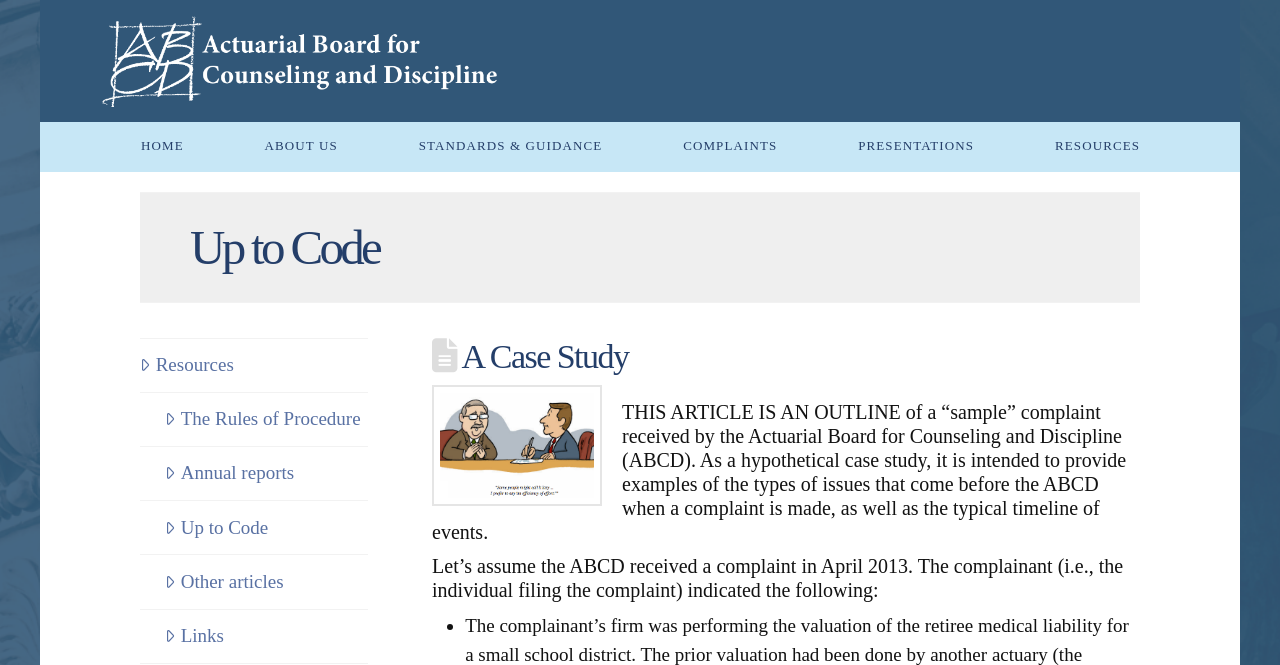Identify the bounding box coordinates necessary to click and complete the given instruction: "read up to code article".

[0.129, 0.772, 0.21, 0.815]